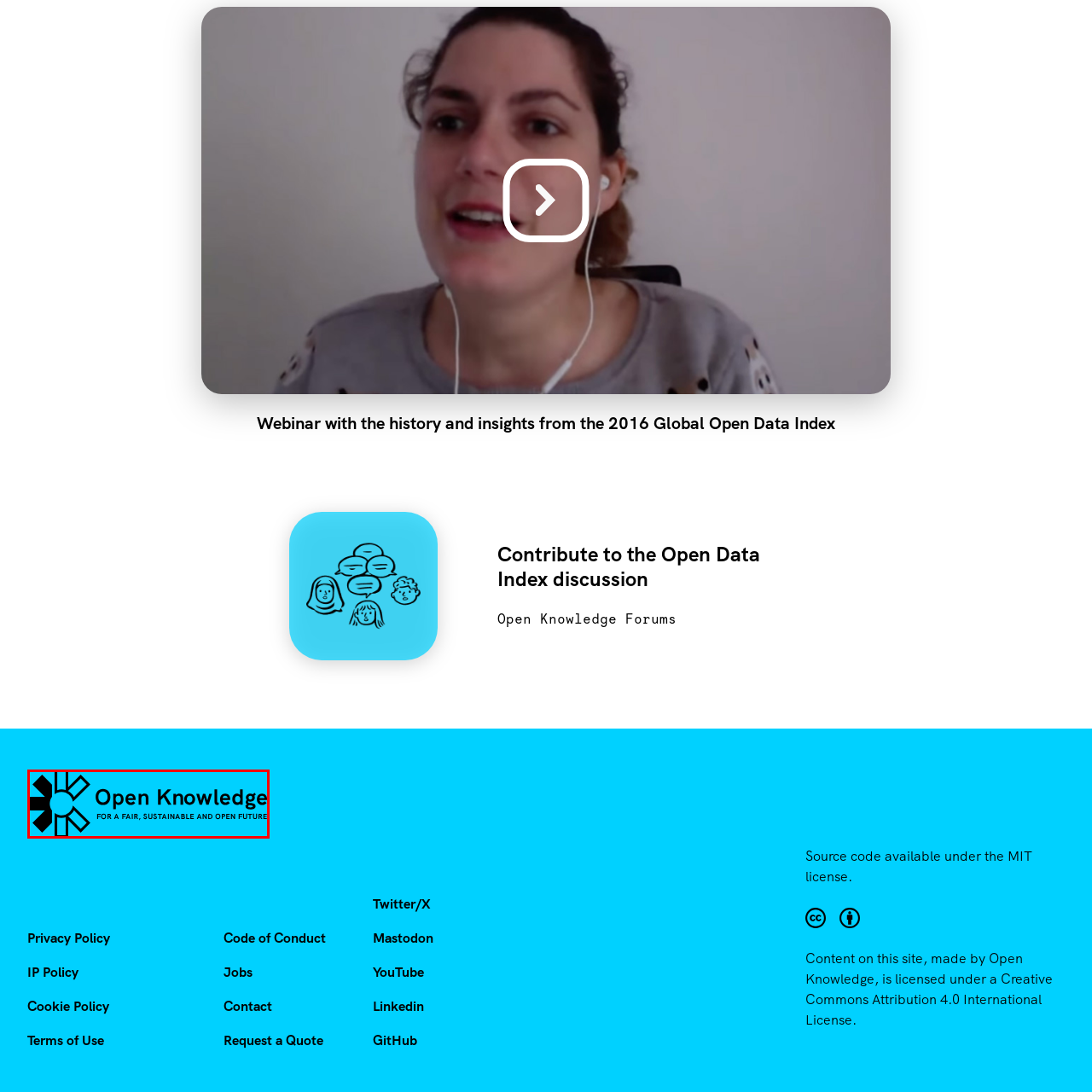Explain the image in the red bounding box with extensive details.

The image features the logo of Open Knowledge, presented with a vibrant turquoise background. The logo is designed with a circular element at its center, symbolizing collaboration and openness, surrounded by six radial lines that represent connectivity and the dissemination of knowledge. Below the logo, the phrase "Open Knowledge" is prominently displayed in bold black letters, emphasizing the organization's commitment to transparency and accessibility. Beneath this, the tagline "FOR A FAIR, SUSTAINABLE AND OPEN FUTURE" highlights the core mission of promoting equitable access to information and fostering an inclusive digital environment. This graphic encapsulates the essence of Open Knowledge's advocacy for open data and its impact on society.